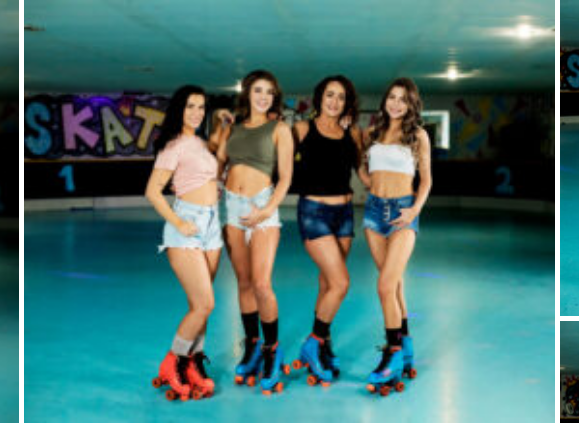Who is the owner of Revolution Beauty Bar? Based on the image, give a response in one word or a short phrase.

Shelley